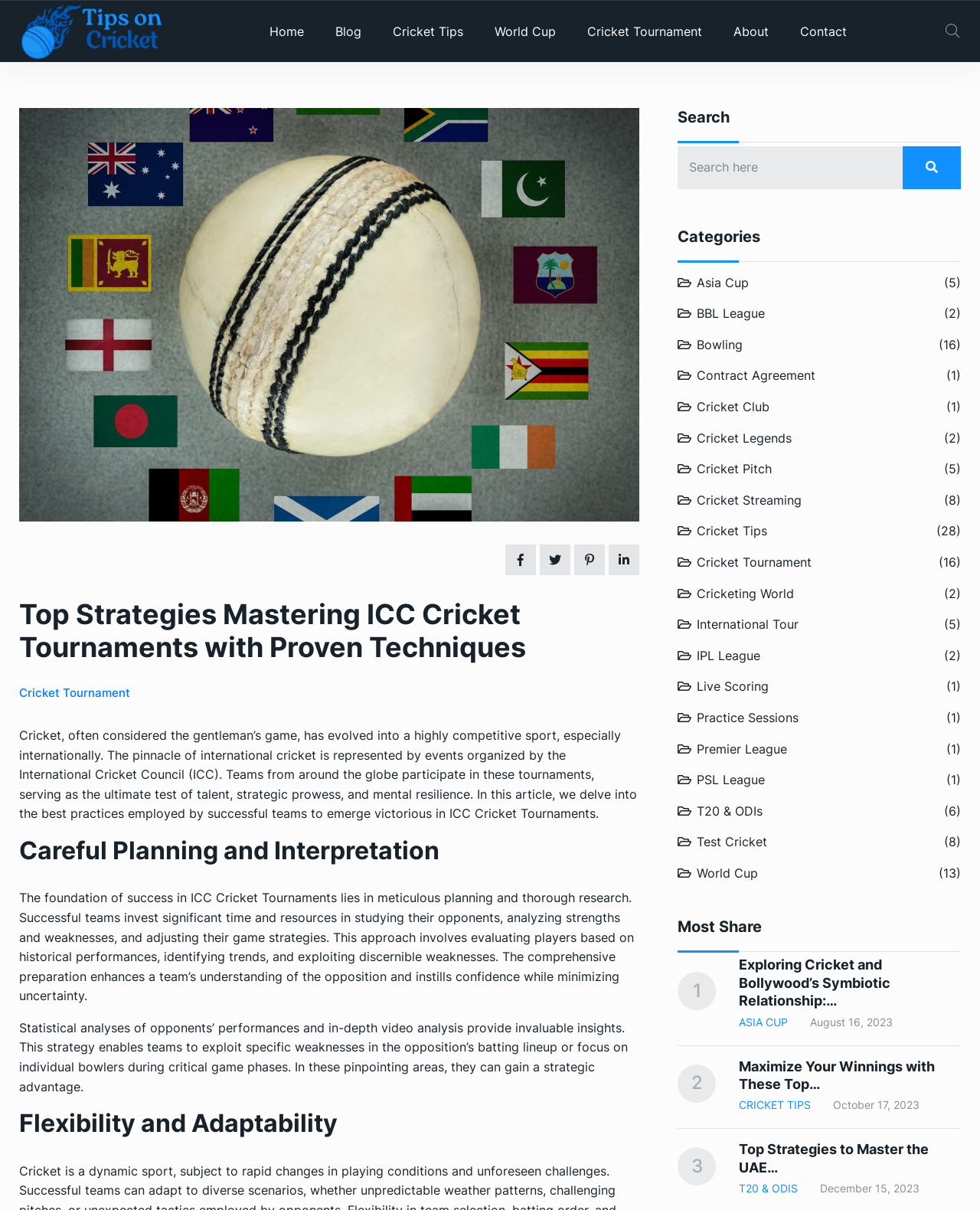Identify the bounding box coordinates of the region that needs to be clicked to carry out this instruction: "Click on the 'ODI rust Pakistan vs Afghanistan Cricket…' article". Provide these coordinates as four float numbers ranging from 0 to 1, i.e., [left, top, right, bottom].

[0.176, 0.791, 0.398, 0.819]